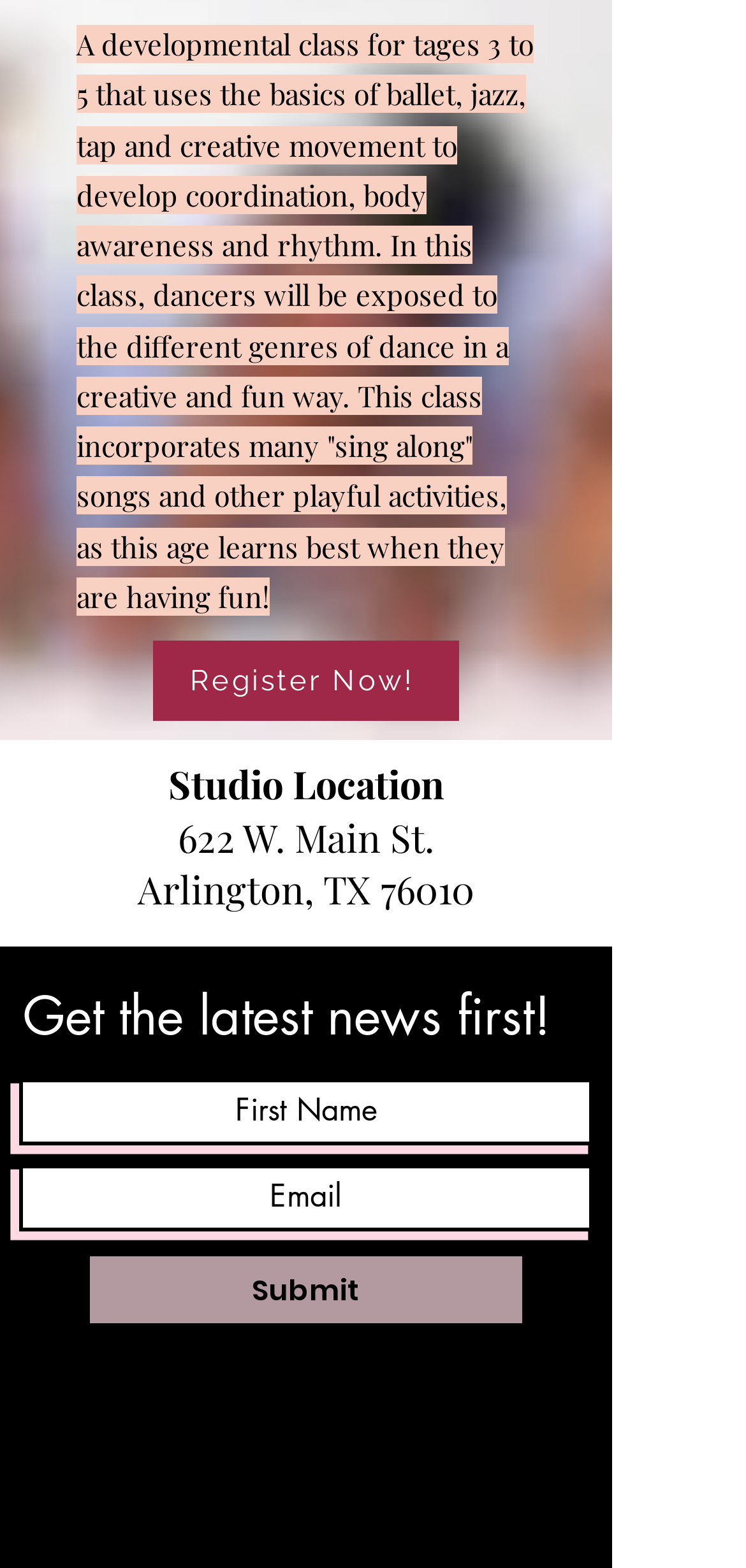Identify the coordinates of the bounding box for the element described below: "aria-label="Email" name="email" placeholder="Email"". Return the coordinates as four float numbers between 0 and 1: [left, top, right, bottom].

[0.026, 0.743, 0.795, 0.785]